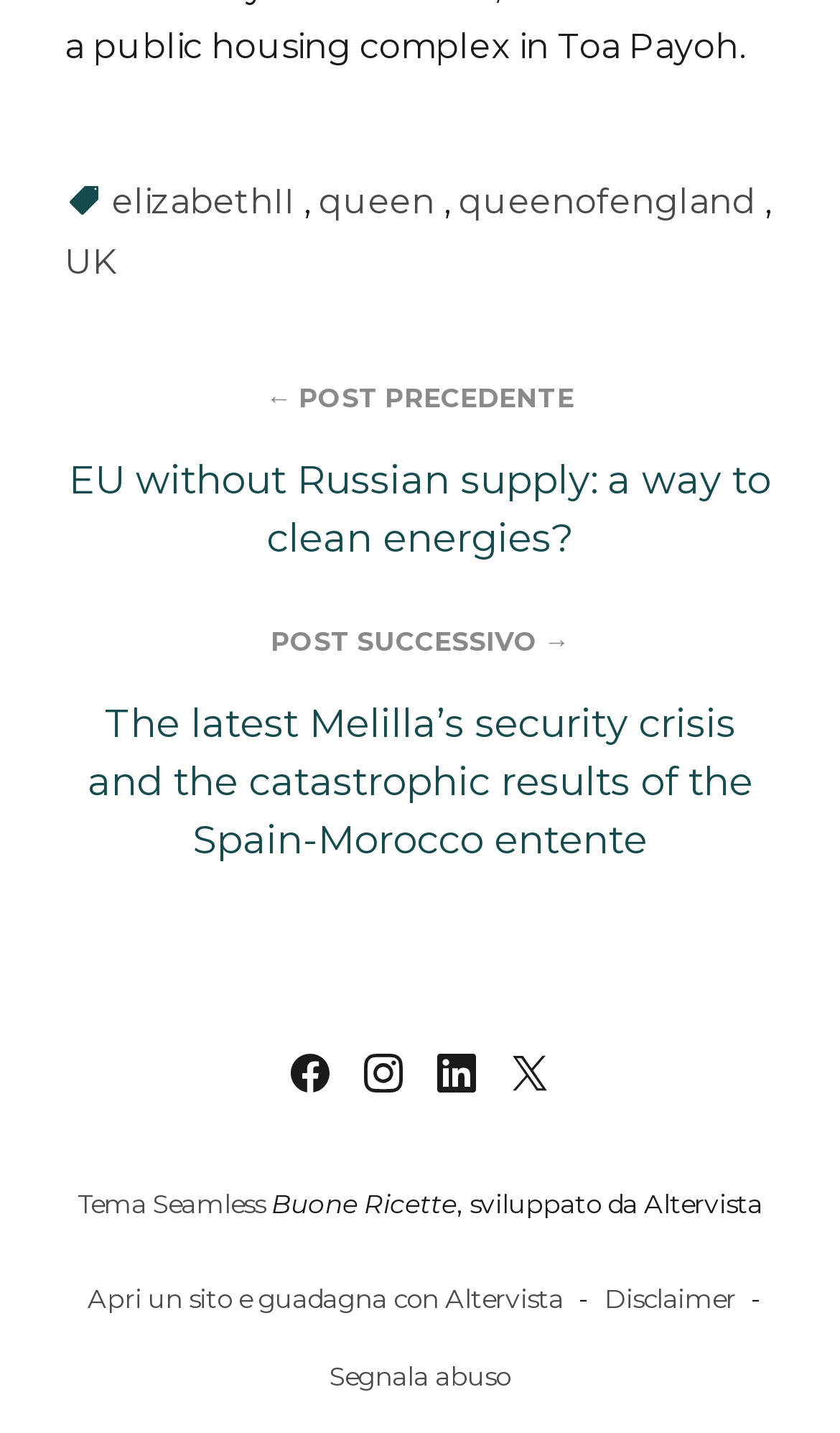Identify the bounding box coordinates for the element that needs to be clicked to fulfill this instruction: "Open Facebook page". Provide the coordinates in the format of four float numbers between 0 and 1: [left, top, right, bottom].

[0.336, 0.729, 0.403, 0.768]